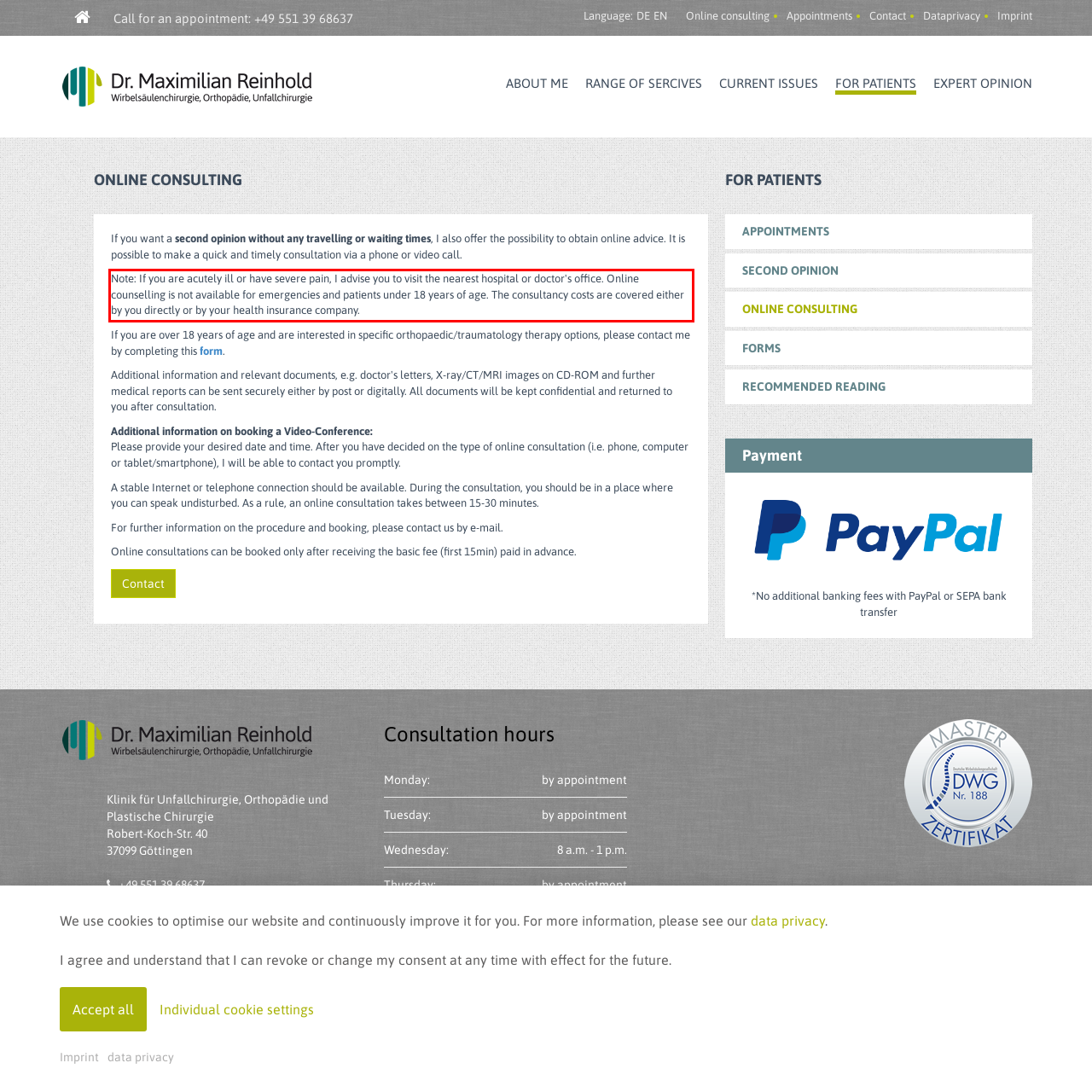Please recognize and transcribe the text located inside the red bounding box in the webpage image.

Note: If you are acutely ill or have severe pain, I advise you to visit the nearest hospital or doctor's office. Online counselling is not available for emergencies and patients under 18 years of age. The consultancy costs are covered either by you directly or by your health insurance company.